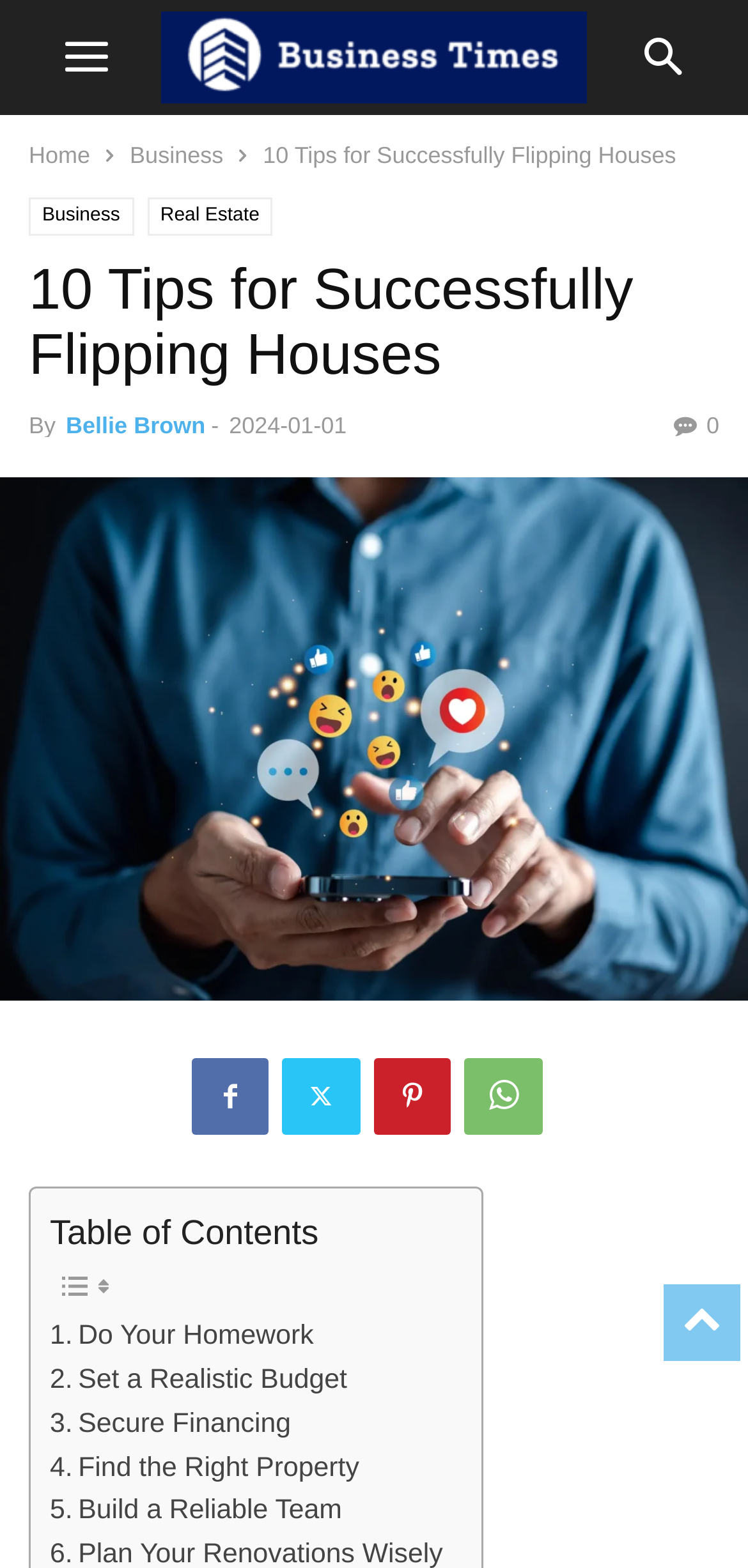Could you locate the bounding box coordinates for the section that should be clicked to accomplish this task: "view table of contents".

[0.067, 0.774, 0.426, 0.798]